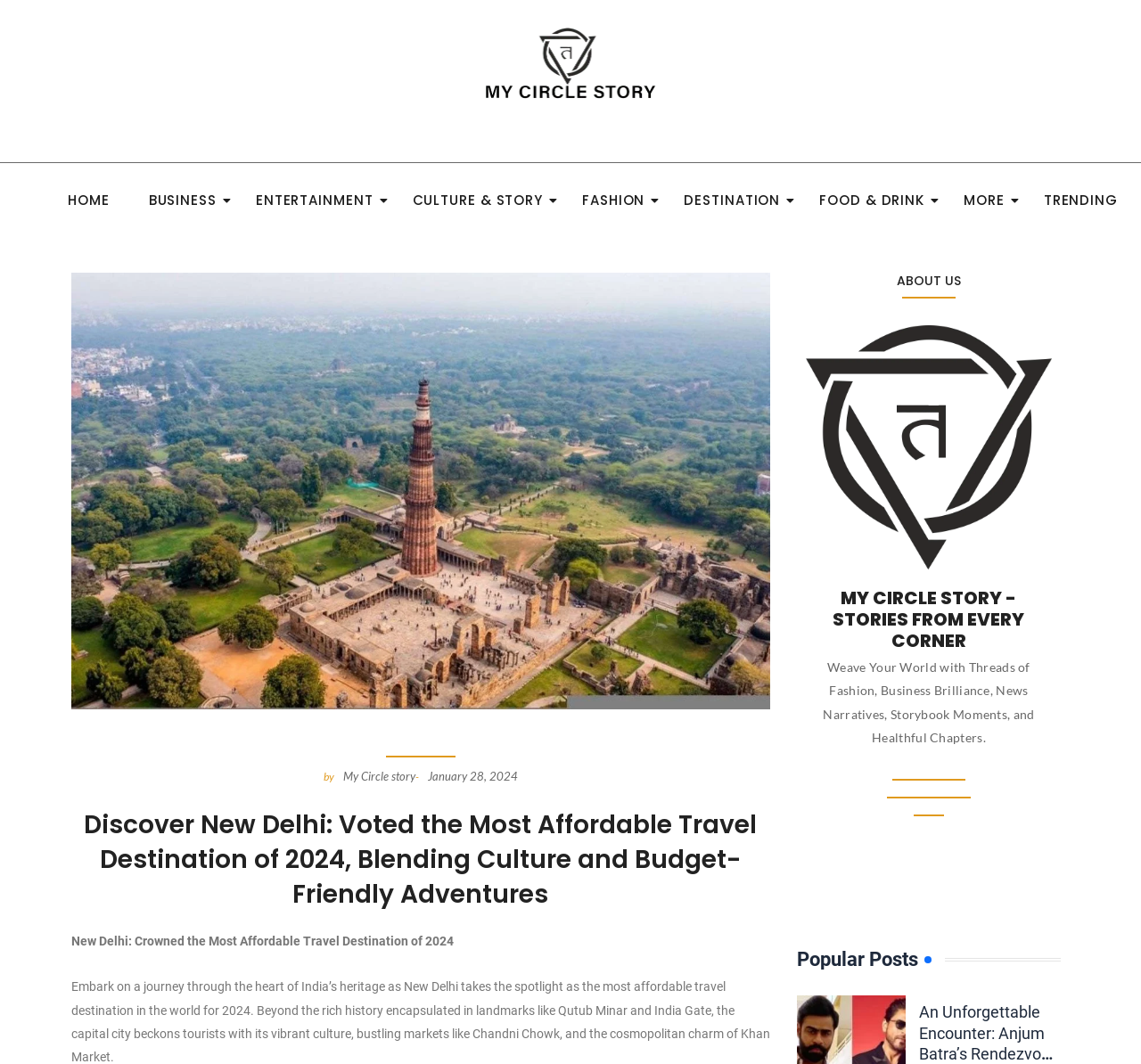Generate a thorough description of the webpage.

This webpage is about New Delhi, crowned the most affordable travel destination of 2024. At the top, there is a navigation menu with 8 links: HOME, BUSINESS, ENTERTAINMENT, CULTURE & STORY, FASHION, DESTINATION, FOOD & DRINK, and MORE. 

Below the navigation menu, there is a large heading that reads "Discover New Delhi: Voted the Most Affordable Travel Destination of 2024, Blending Culture and Budget-Friendly Adventures". 

On the left side, there is a section with a smaller heading "by" followed by "My Circle story" and a date "January 28, 2024". 

To the right of this section, there is a large heading that summarizes the main topic: "New Delhi: Crowned the Most Affordable Travel Destination of 2024". 

On the bottom left, there is a section with a heading "ABOUT US" and a link "my circle story" accompanied by an image. Below this link, there is a heading "MY CIRCLE STORY - STORIES FROM EVERY CORNER" and a paragraph of text that describes the content of the webpage. 

Finally, on the bottom right, there is a section with a heading "Popular Posts".